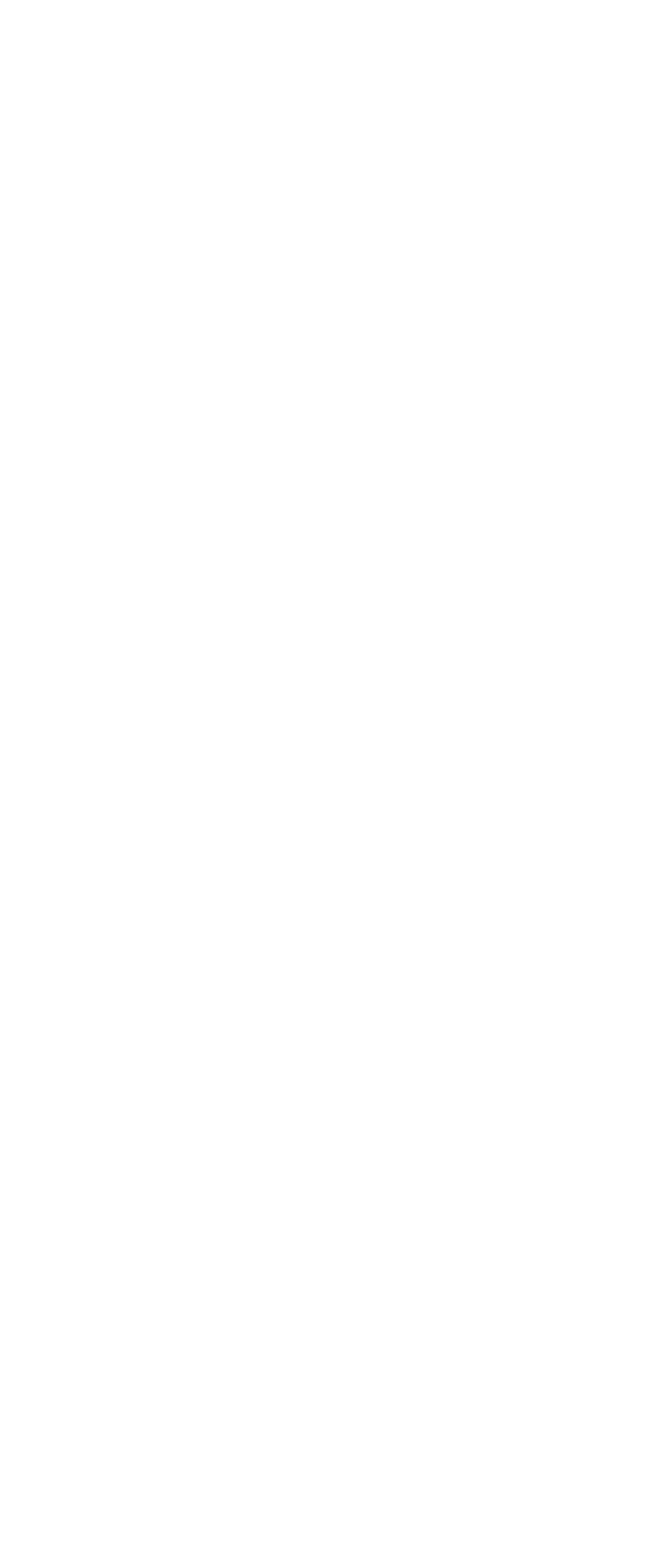How many social media icons are there?
Based on the image, answer the question with as much detail as possible.

I counted the social media icons at the bottom of the webpage, including Facebook, Instagram, Twitter, YouTube, Pinterest, and LinkedIn, and found a total of 6 icons.